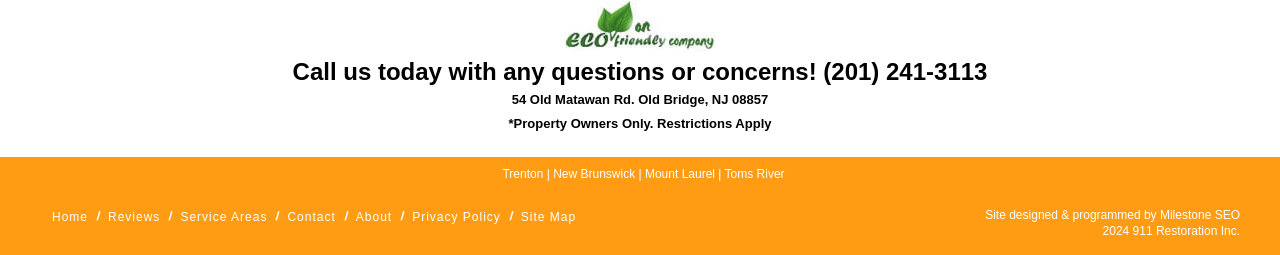Locate the bounding box coordinates of the clickable region to complete the following instruction: "Visit the Milestone SEO website."

[0.906, 0.816, 0.969, 0.871]